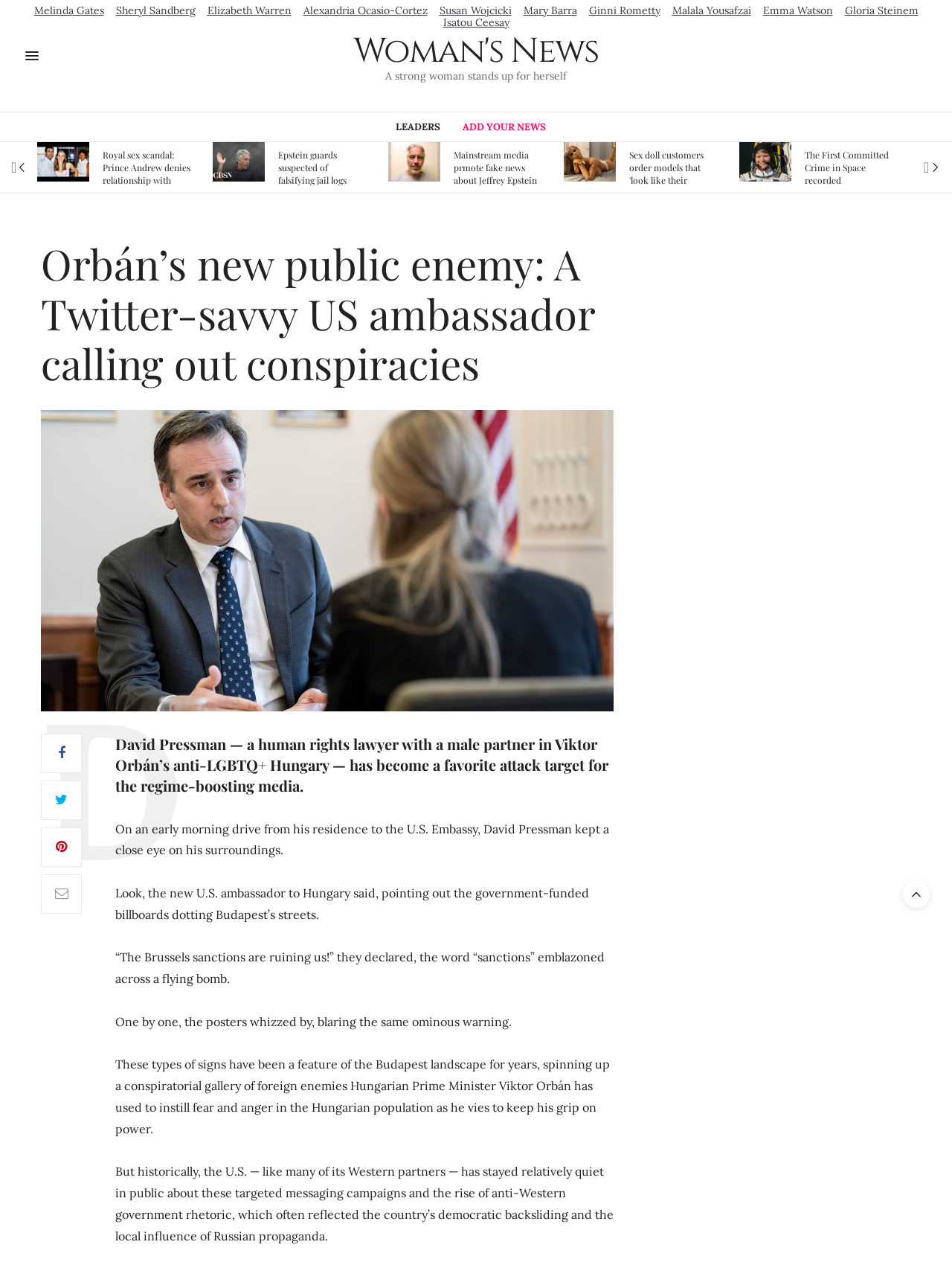Please extract the webpage's main title and generate its text content.

Orbán’s new public enemy: A Twitter-savvy US ambassador calling out conspiracies